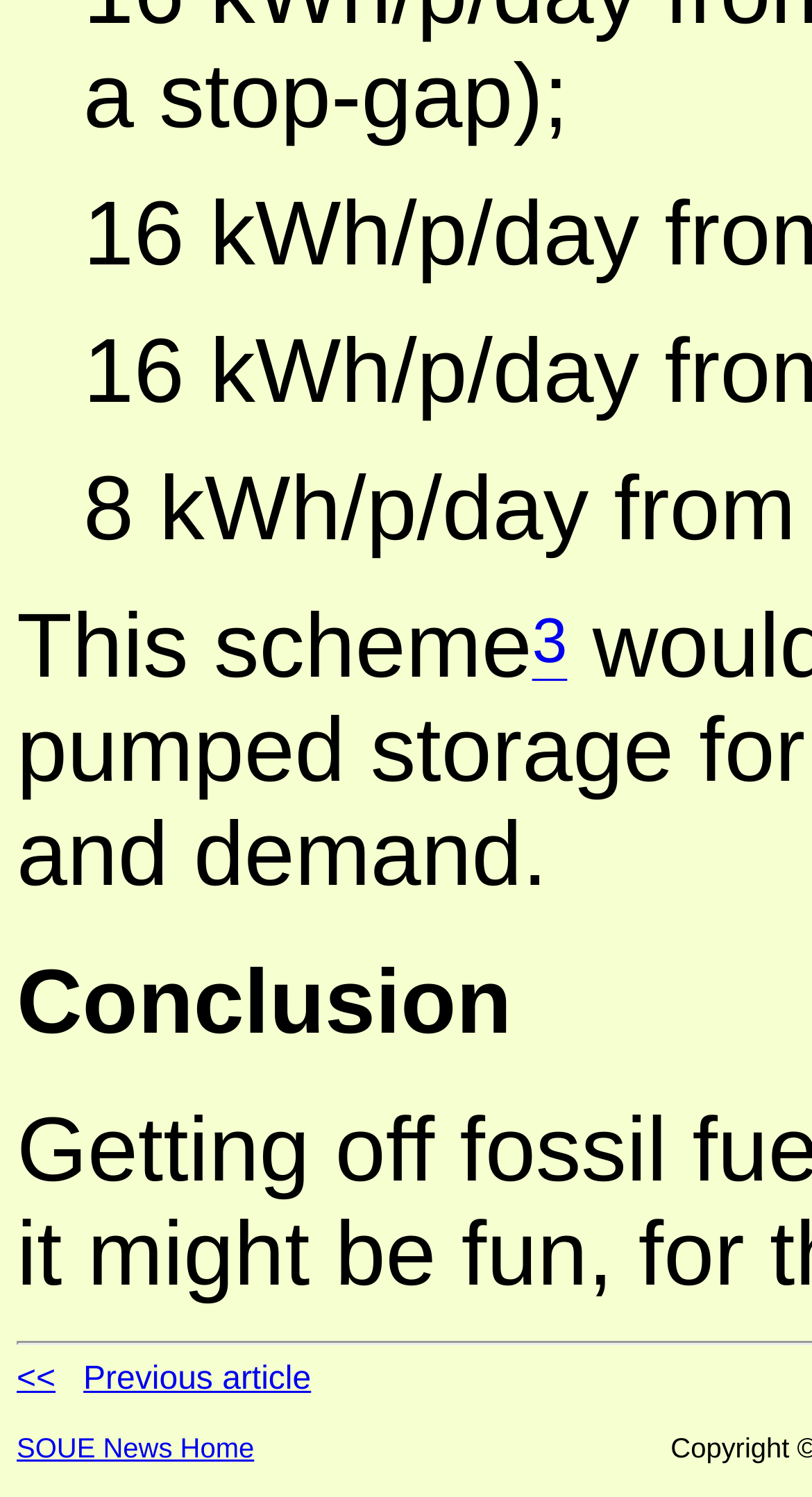From the element description Previous article, predict the bounding box coordinates of the UI element. The coordinates must be specified in the format (top-left x, top-left y, bottom-right x, bottom-right y) and should be within the 0 to 1 range.

[0.103, 0.91, 0.383, 0.934]